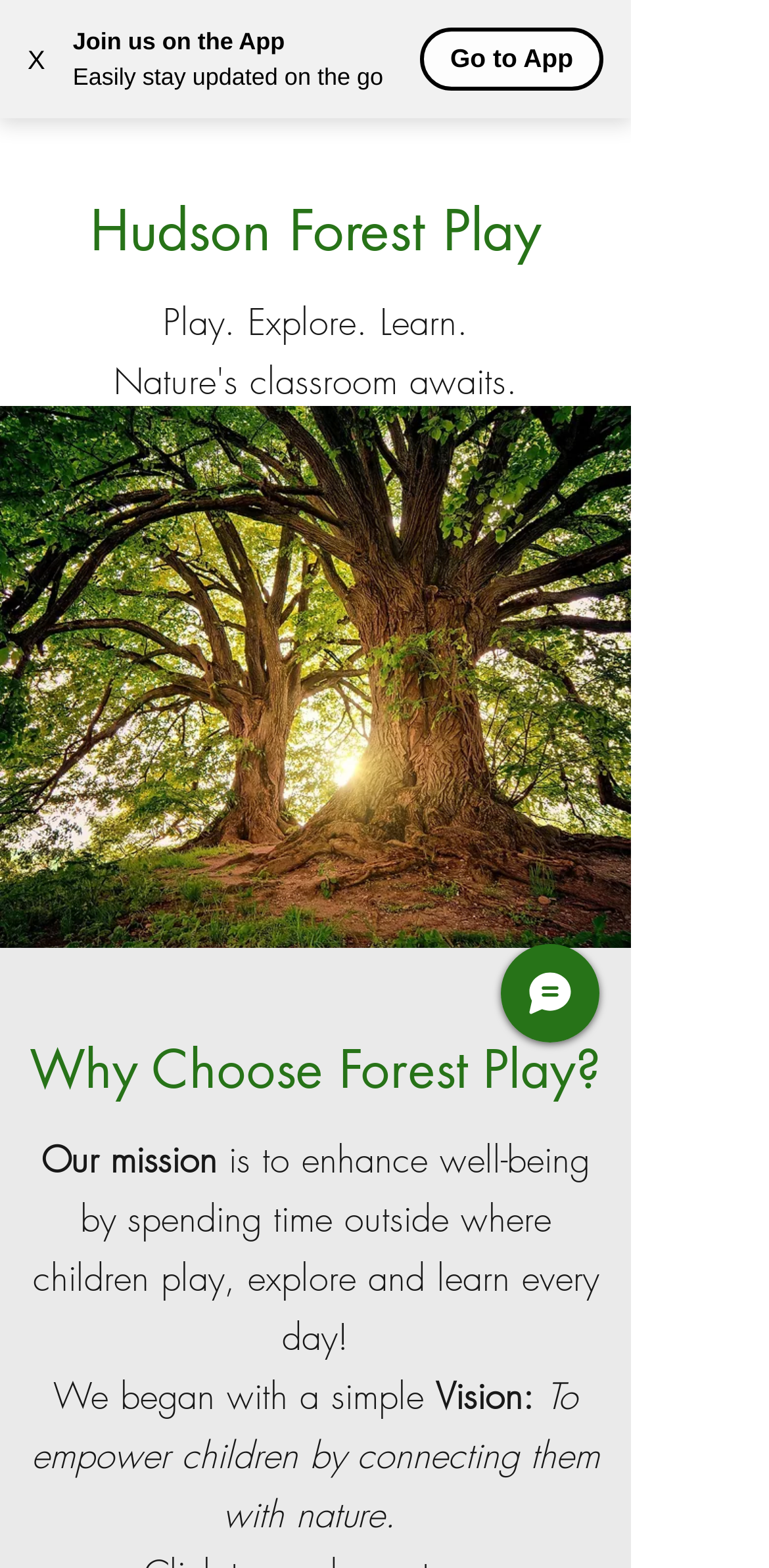Respond with a single word or phrase:
What is the main image on the webpage?

trees-3822149_1920.jpg